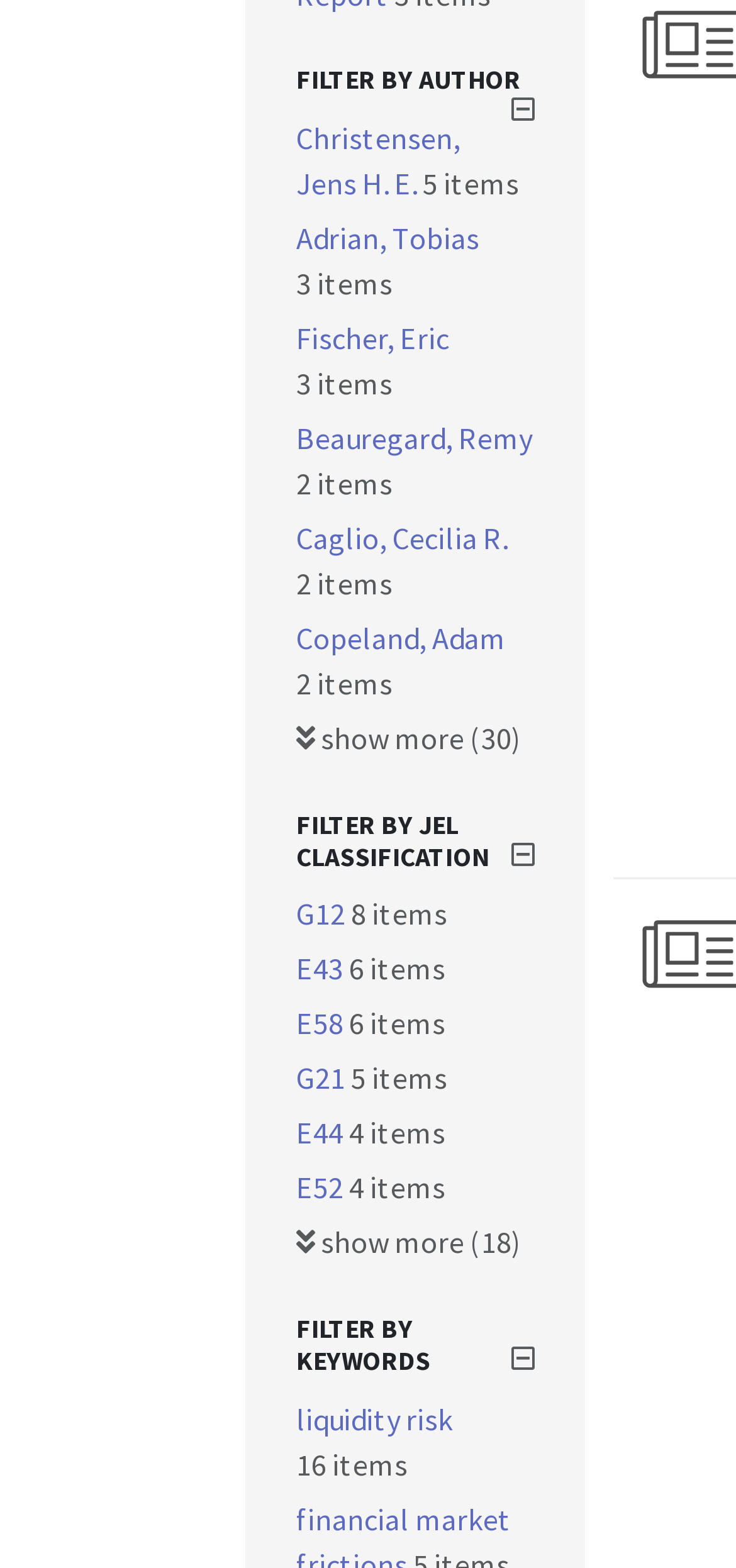How many authors are listed?
Based on the visual content, answer with a single word or a brief phrase.

6